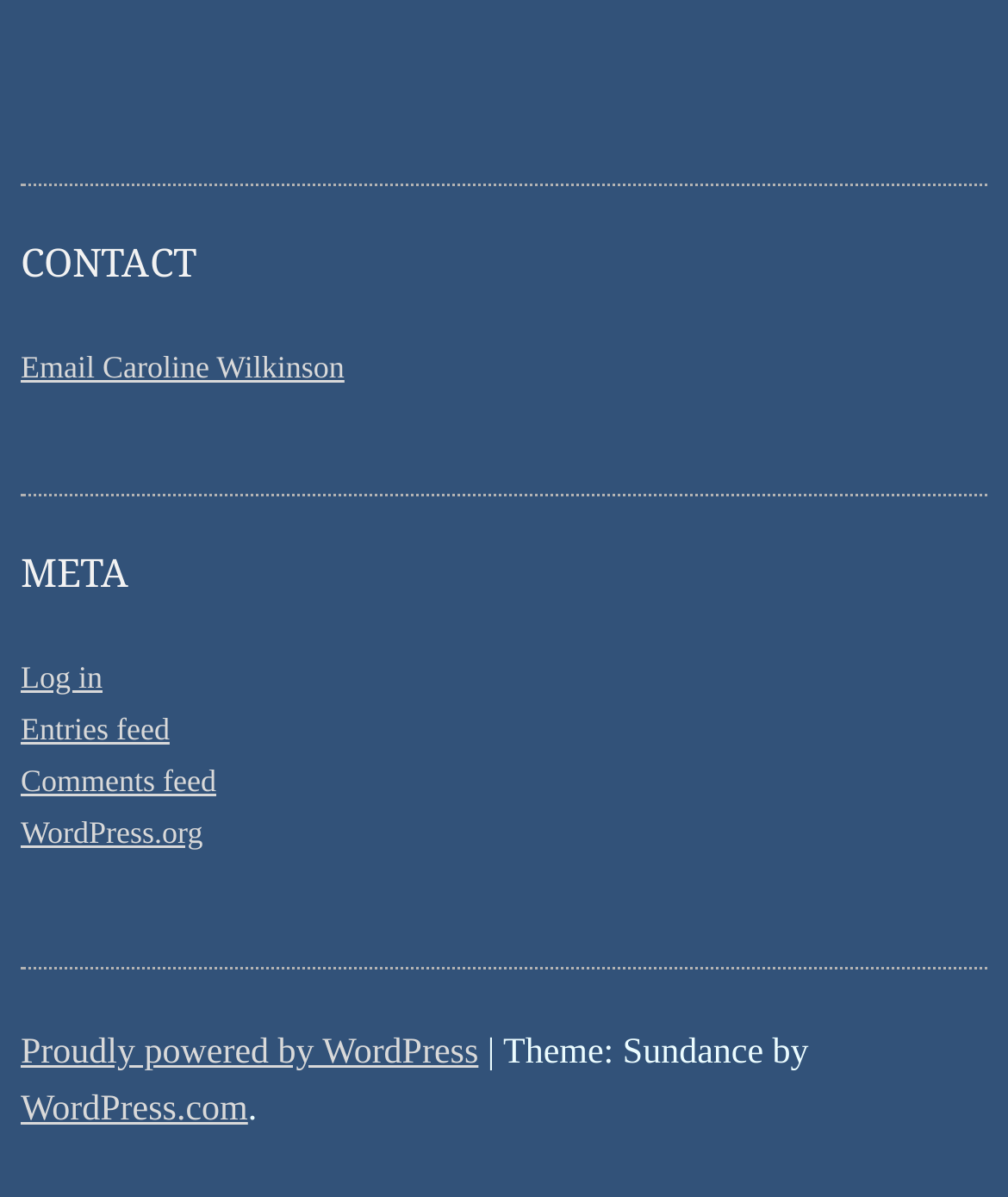Provide your answer to the question using just one word or phrase: How many headings are there on the webpage?

2